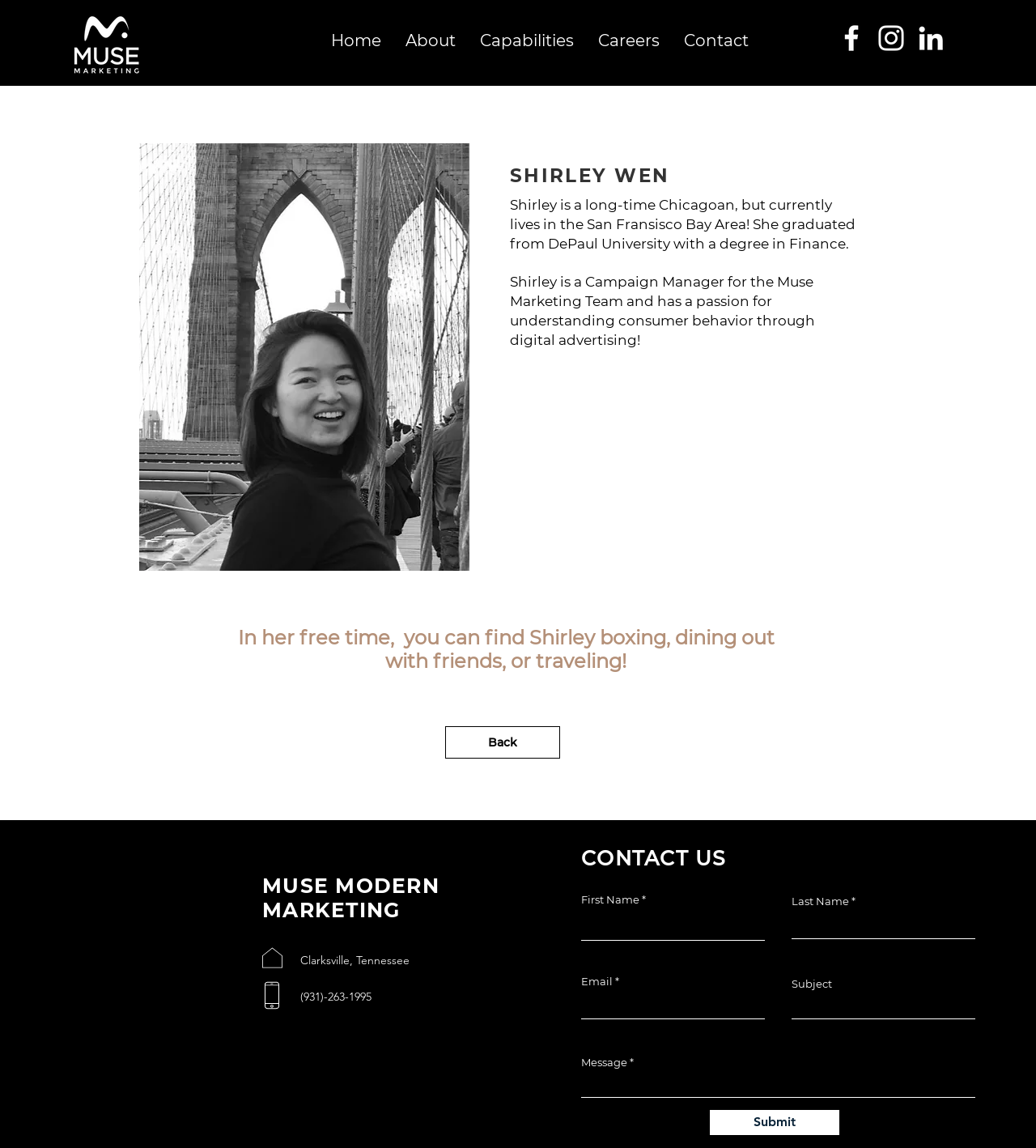Kindly provide the bounding box coordinates of the section you need to click on to fulfill the given instruction: "Click the Submit button".

[0.685, 0.967, 0.81, 0.989]